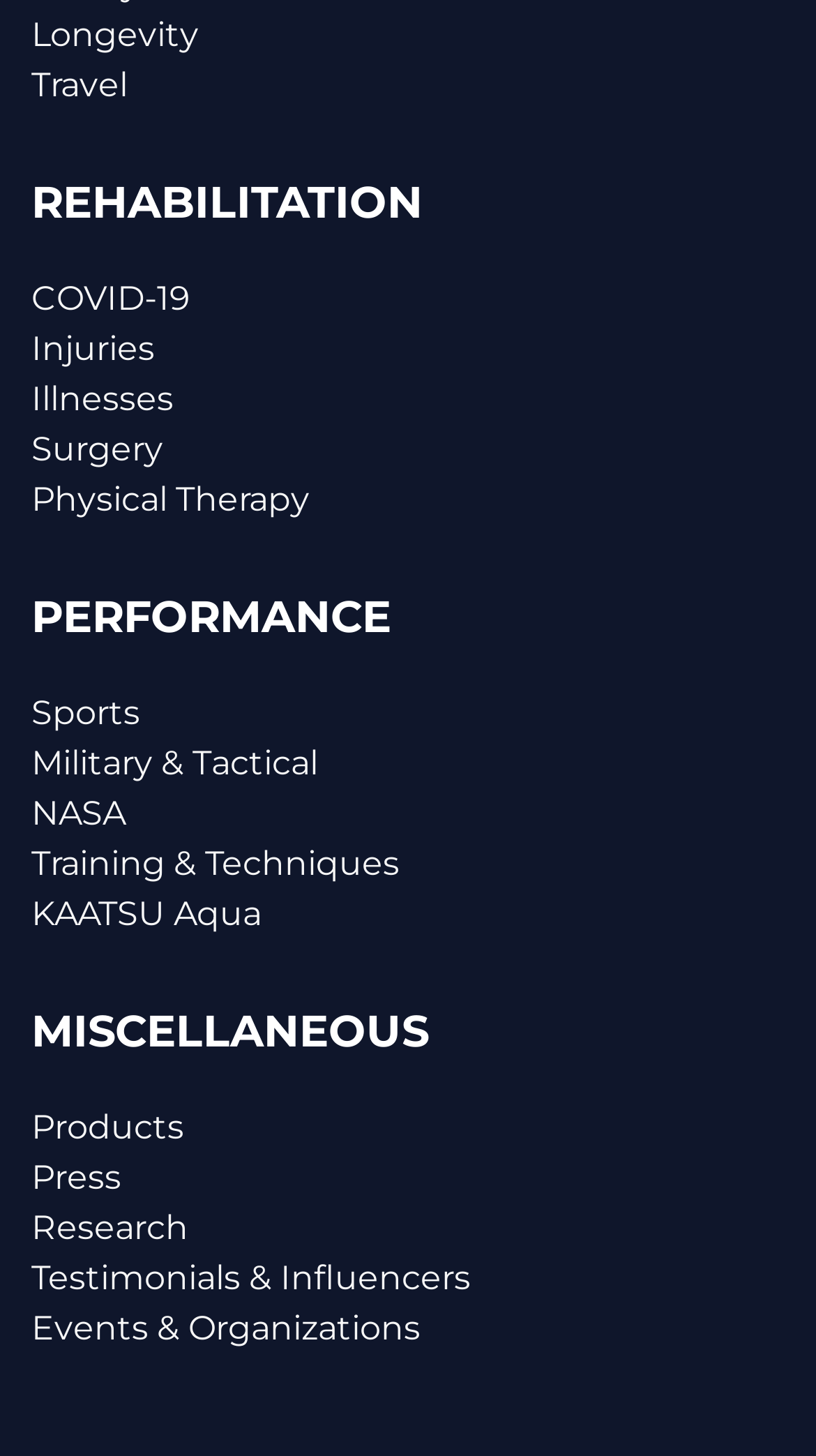How many headings are on the webpage? Based on the image, give a response in one word or a short phrase.

3